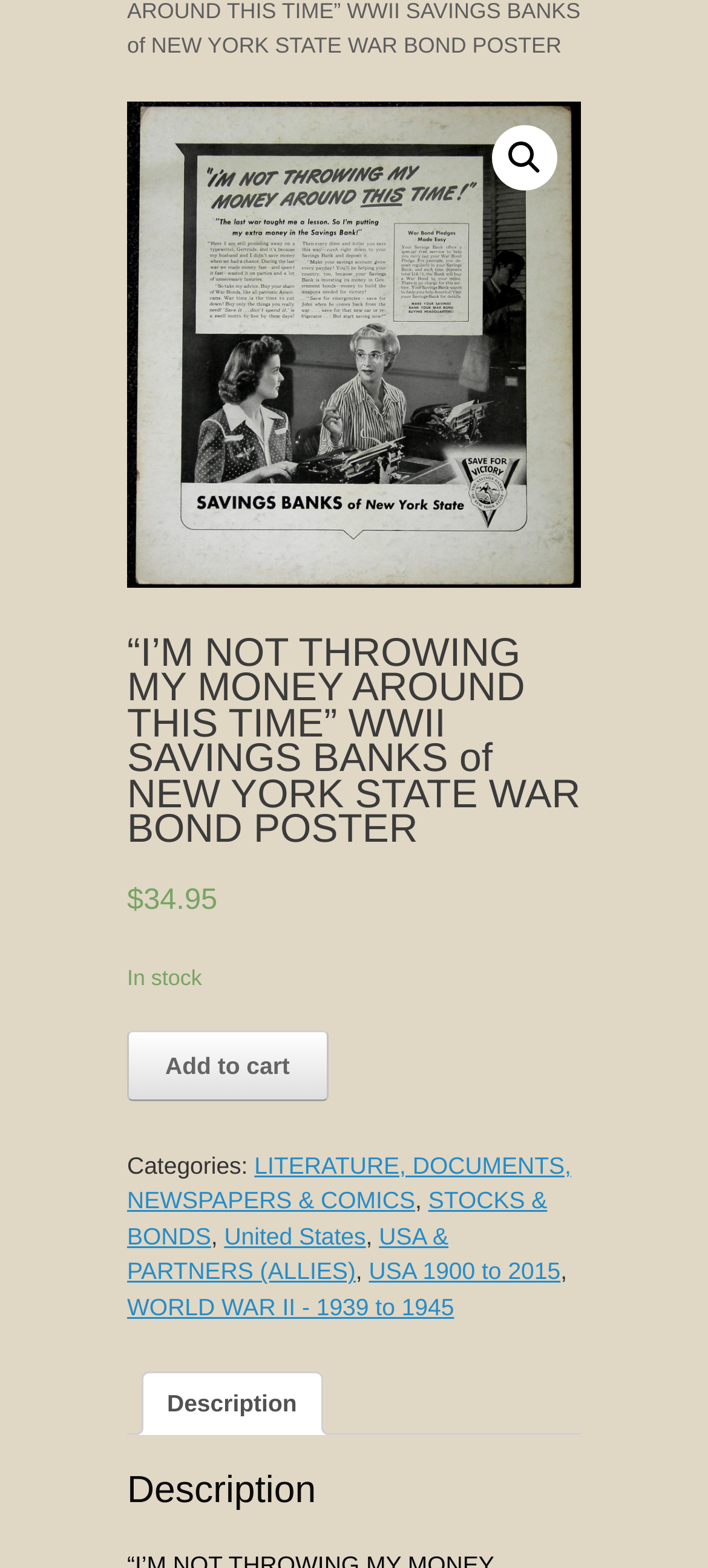Extract the bounding box for the UI element that matches this description: "USA & PARTNERS (ALLIES)".

[0.179, 0.78, 0.633, 0.82]